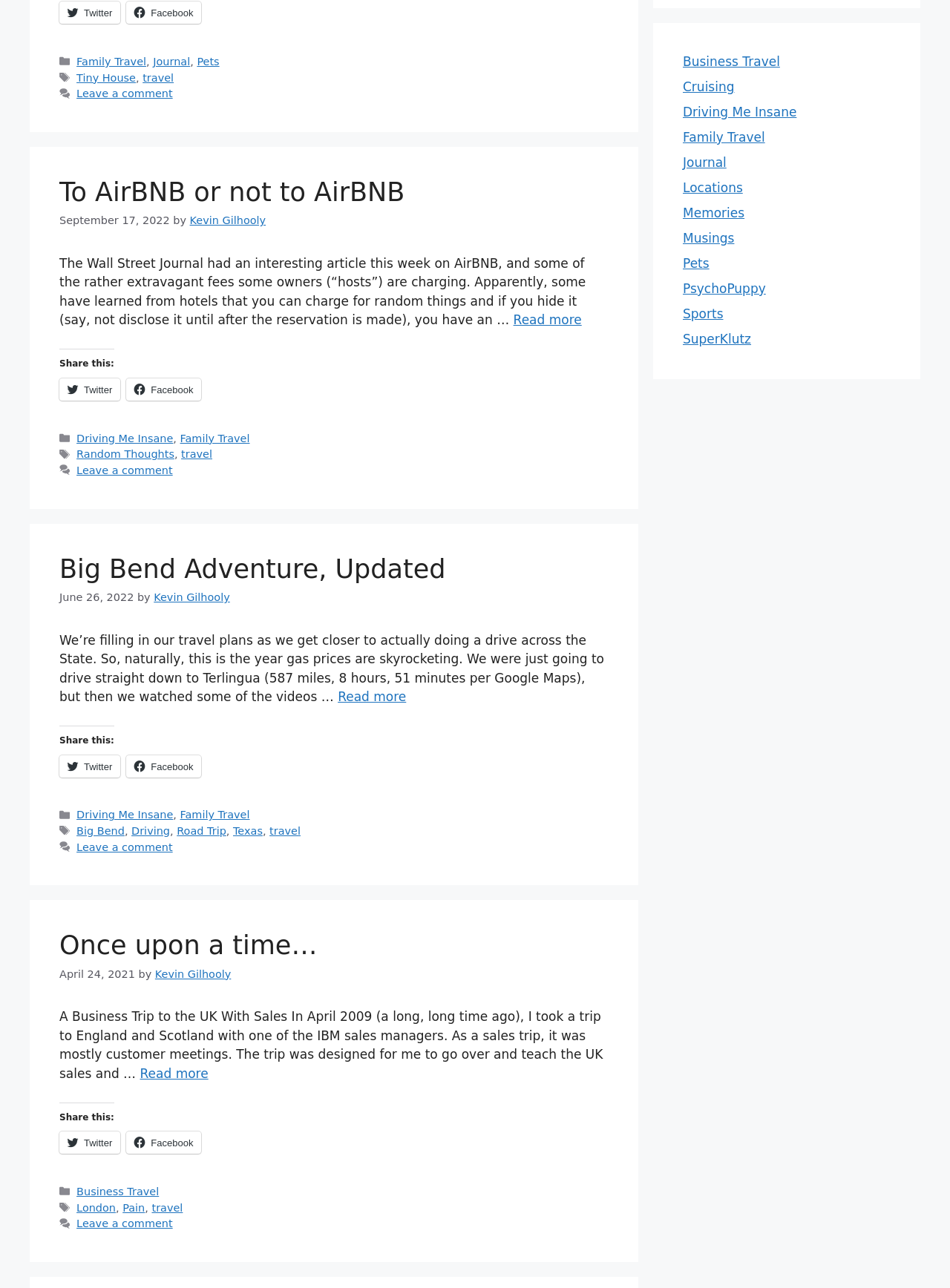Extract the bounding box coordinates of the UI element described by: "Business Travel". The coordinates should include four float numbers ranging from 0 to 1, e.g., [left, top, right, bottom].

[0.719, 0.042, 0.821, 0.054]